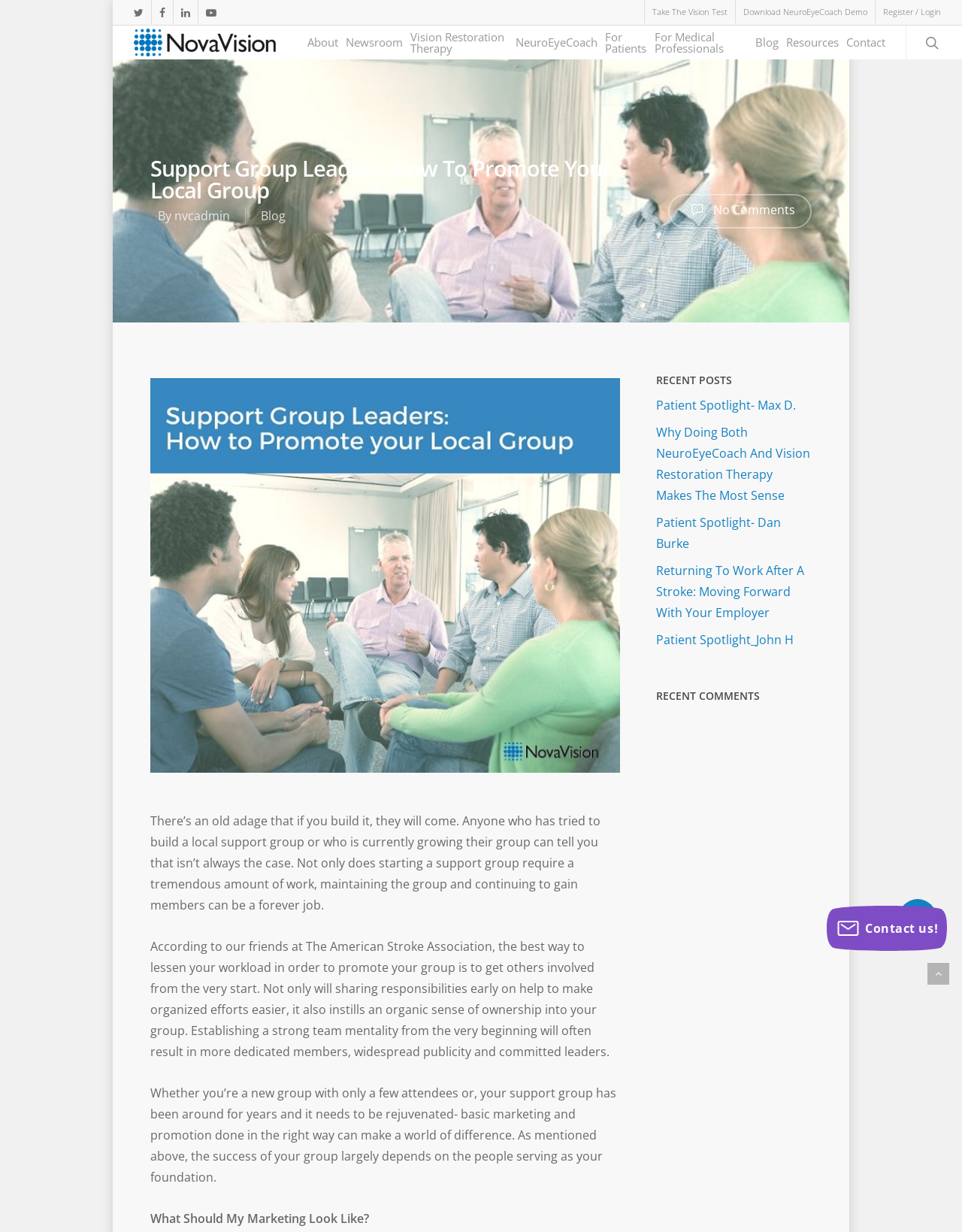Give a one-word or short-phrase answer to the following question: 
How many recent posts are listed?

5